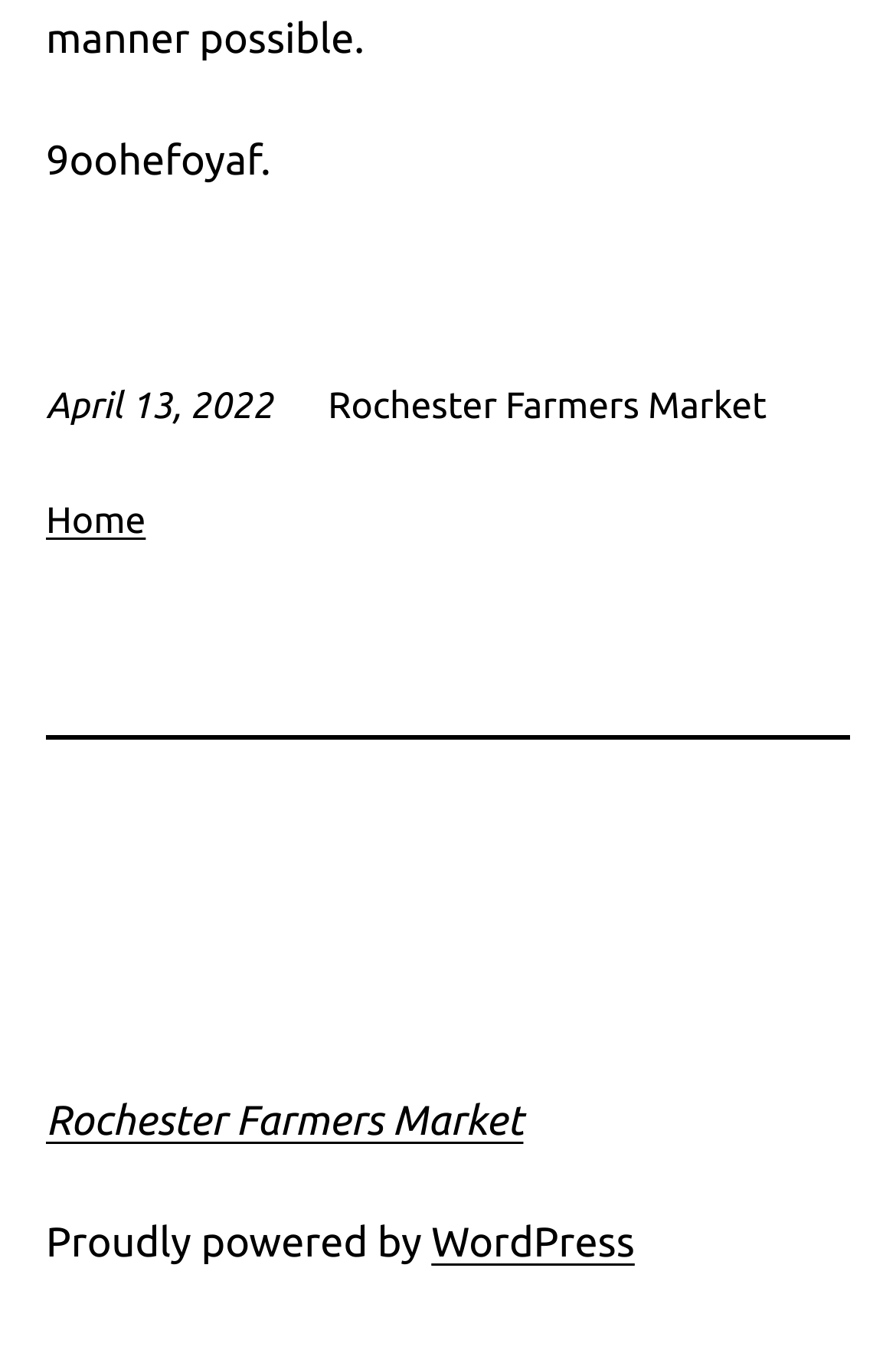How many links are there in the top section of the webpage?
Answer the question with just one word or phrase using the image.

2